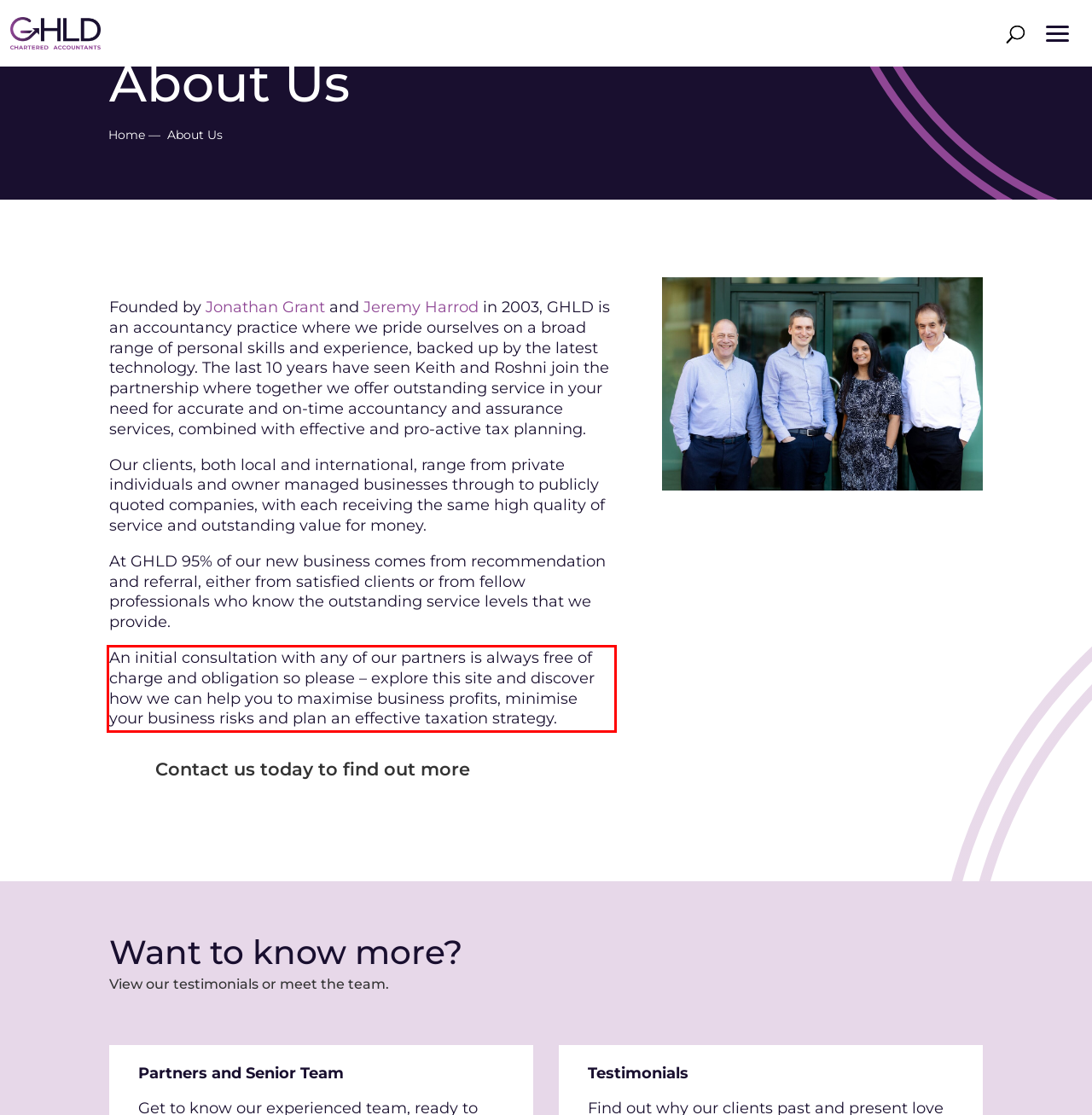Given a screenshot of a webpage with a red bounding box, please identify and retrieve the text inside the red rectangle.

An initial consultation with any of our partners is always free of charge and obligation so please – explore this site and discover how we can help you to maximise business profits, minimise your business risks and plan an effective taxation strategy.